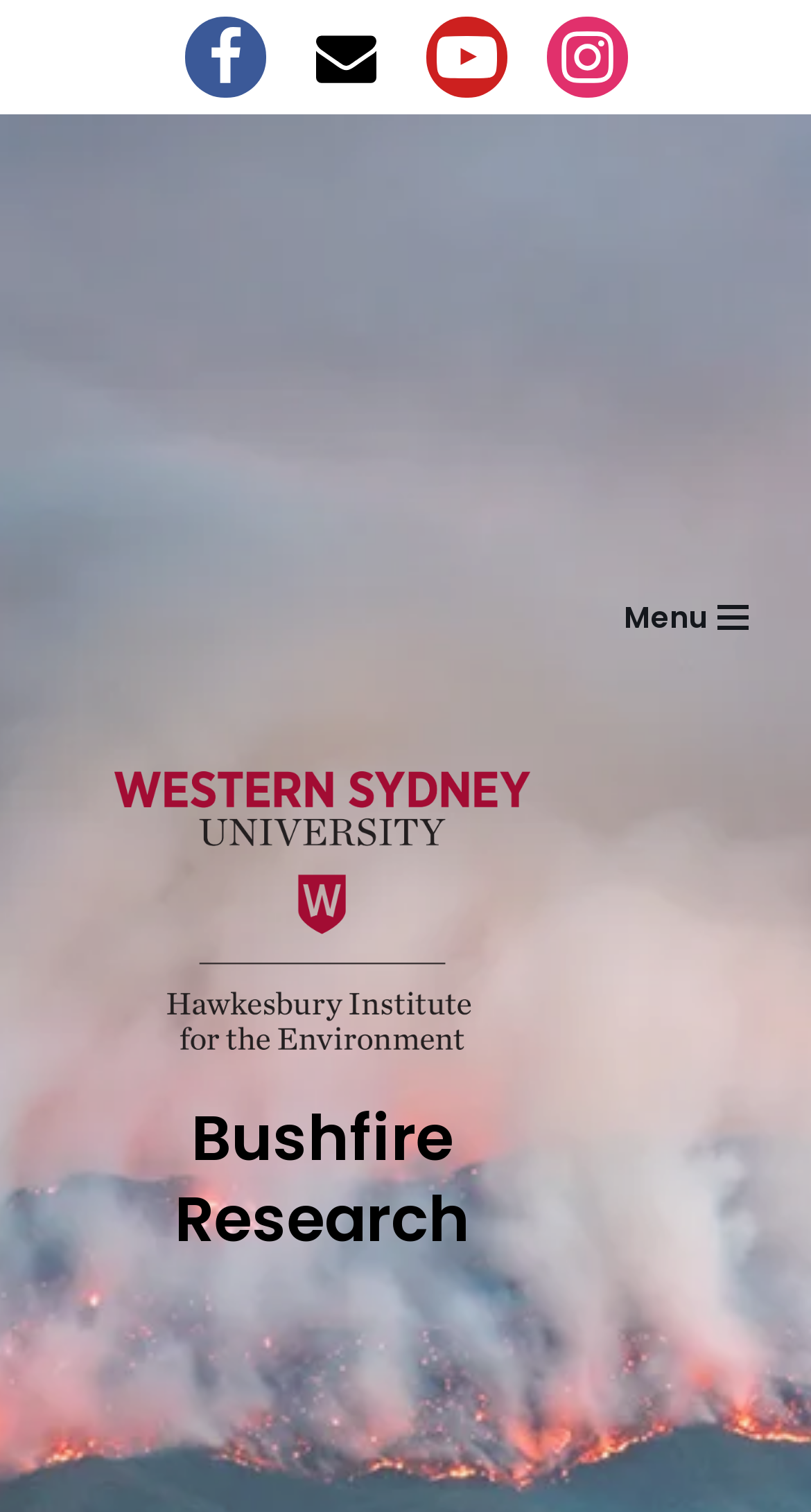Find the bounding box coordinates of the clickable area required to complete the following action: "Check Instagram".

[0.673, 0.011, 0.773, 0.065]